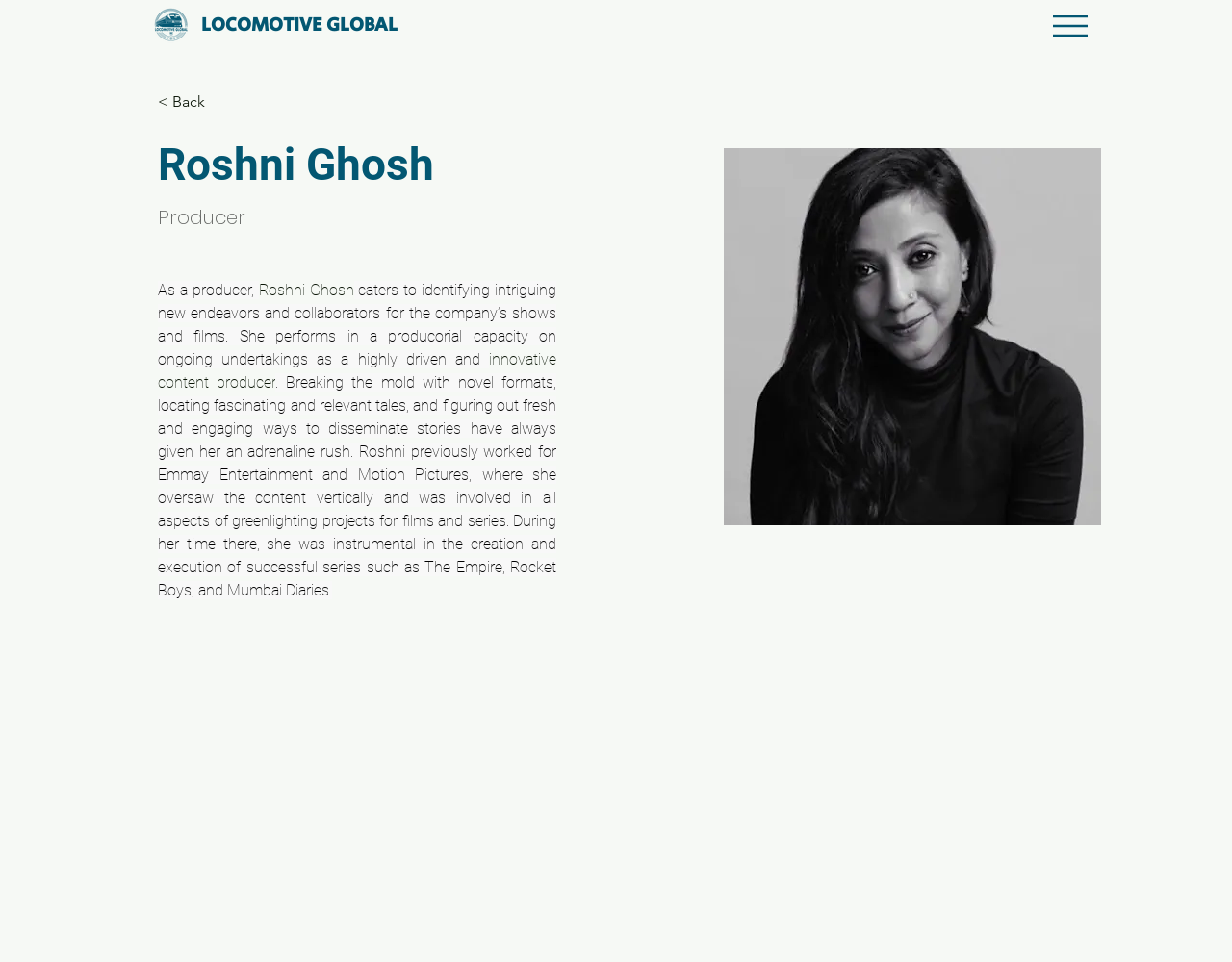Kindly respond to the following question with a single word or a brief phrase: 
What is the name of the previous company Roshni Ghosh worked for?

Emmay Entertainment and Motion Pictures